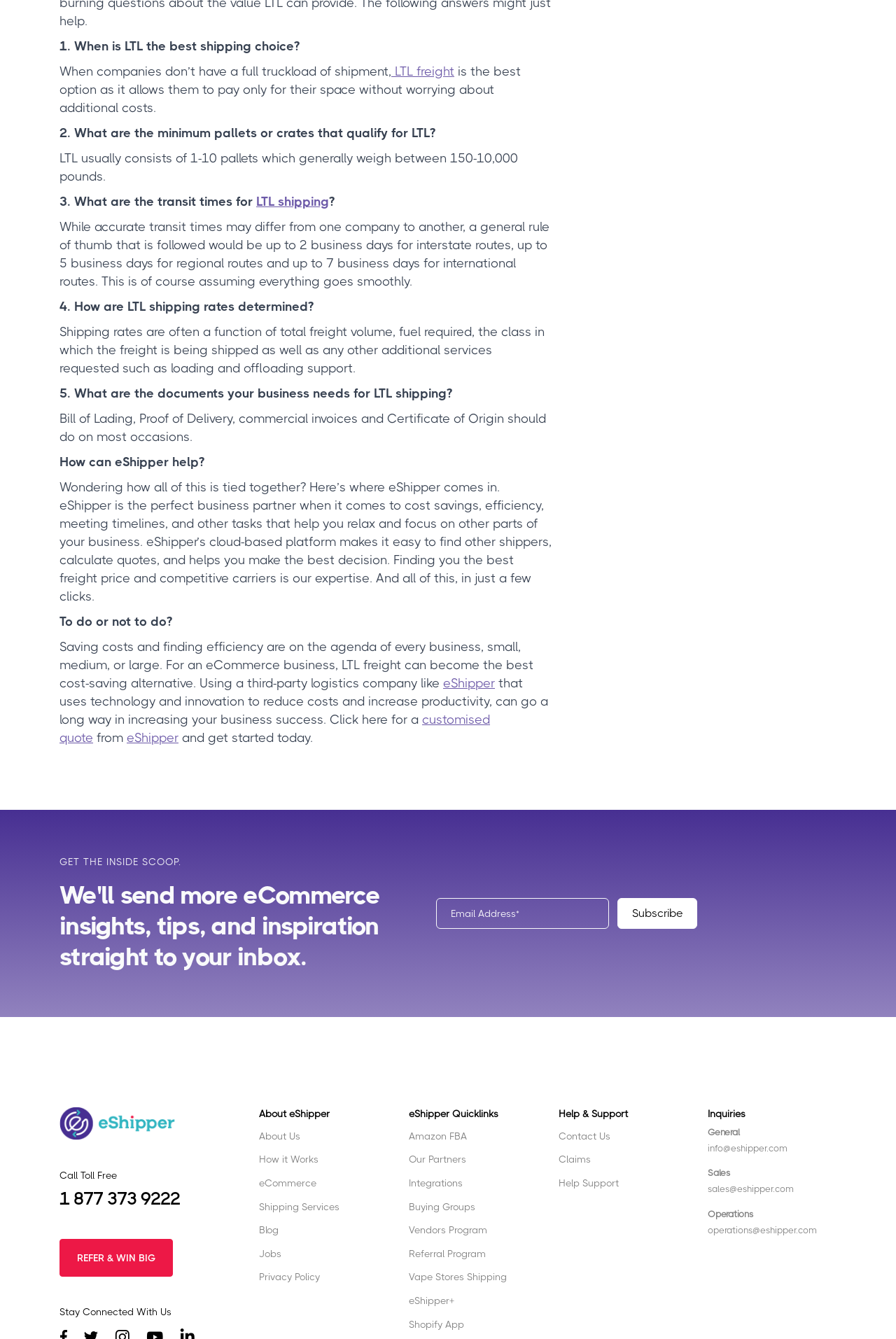What is LTL shipping?
Please provide a comprehensive answer based on the details in the screenshot.

Based on the webpage content, LTL shipping is a type of shipping where companies don't have a full truckload of shipment, and it allows them to pay only for their space without worrying about additional costs.